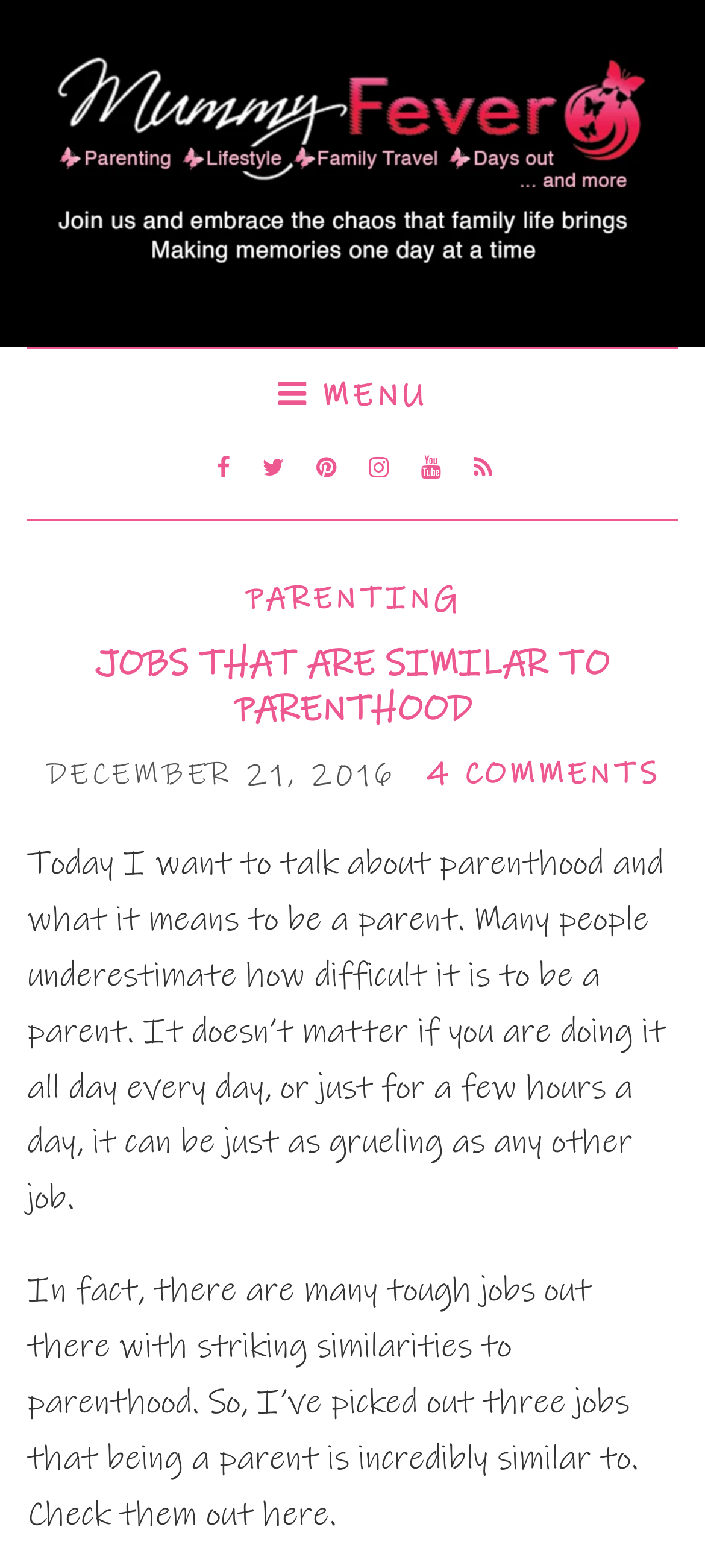Please give a short response to the question using one word or a phrase:
What is the topic of the article?

parenthood